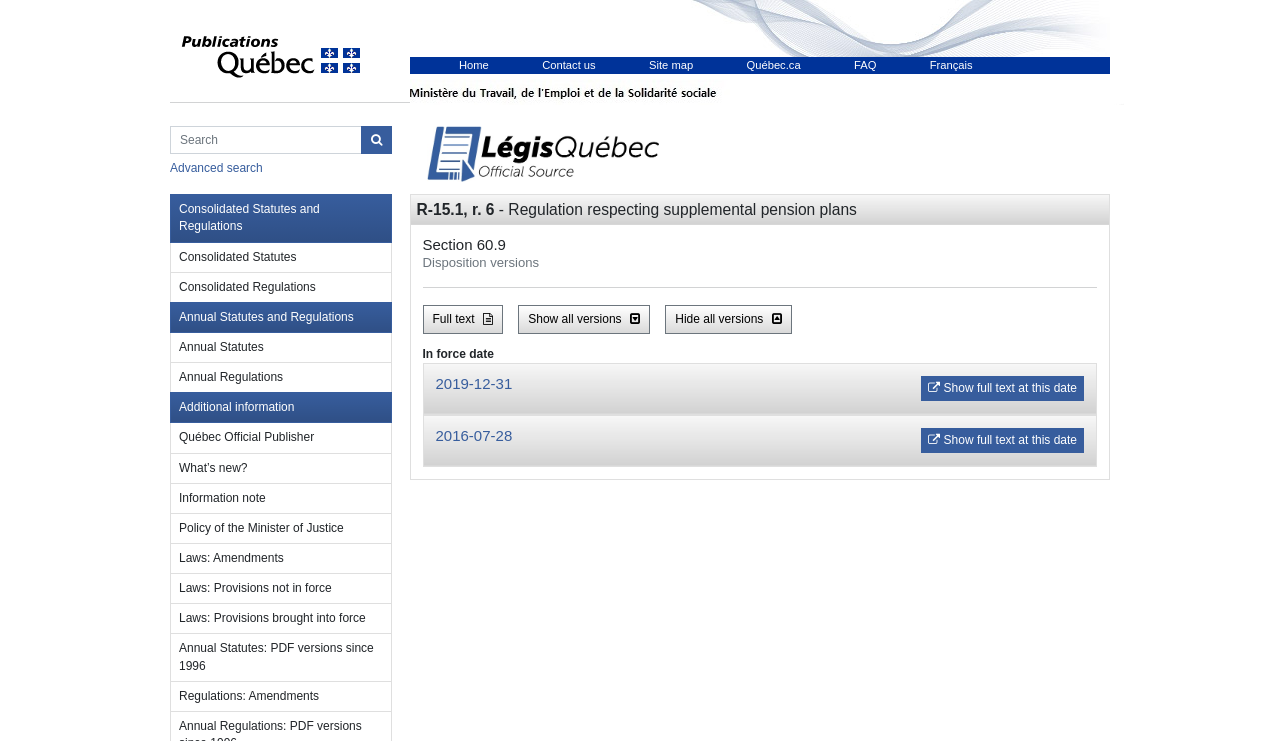Determine the bounding box coordinates of the clickable area required to perform the following instruction: "Search in Consolidated Statutes and Regulations". The coordinates should be represented as four float numbers between 0 and 1: [left, top, right, bottom].

[0.133, 0.17, 0.282, 0.208]